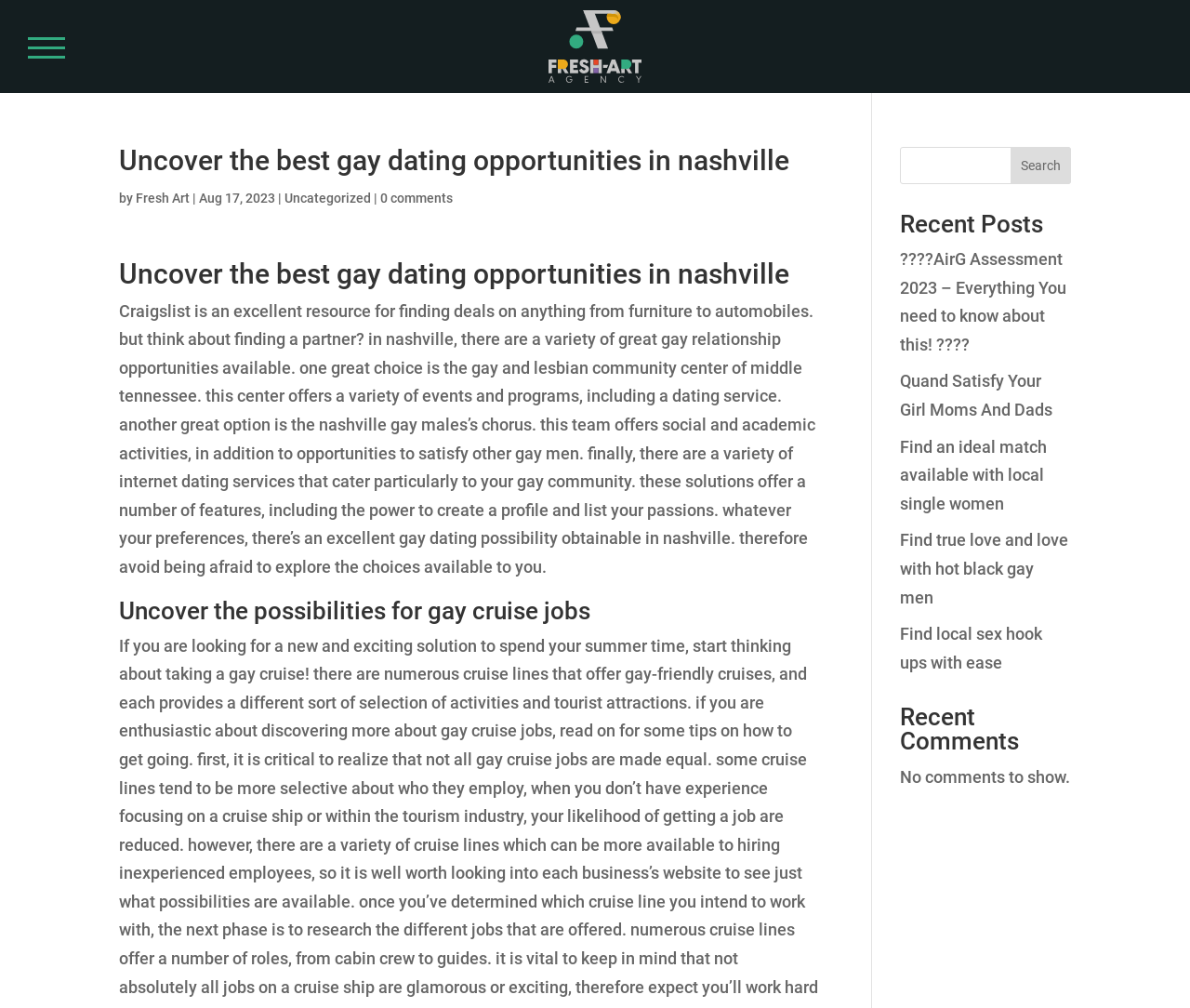Can you give a detailed response to the following question using the information from the image? What is the name of the chorus mentioned on the webpage?

The webpage mentions that the Nashville Gay Men's Chorus offers social and academic activities, in addition to opportunities to meet other gay men, which suggests that it is a chorus group for gay men in Nashville.